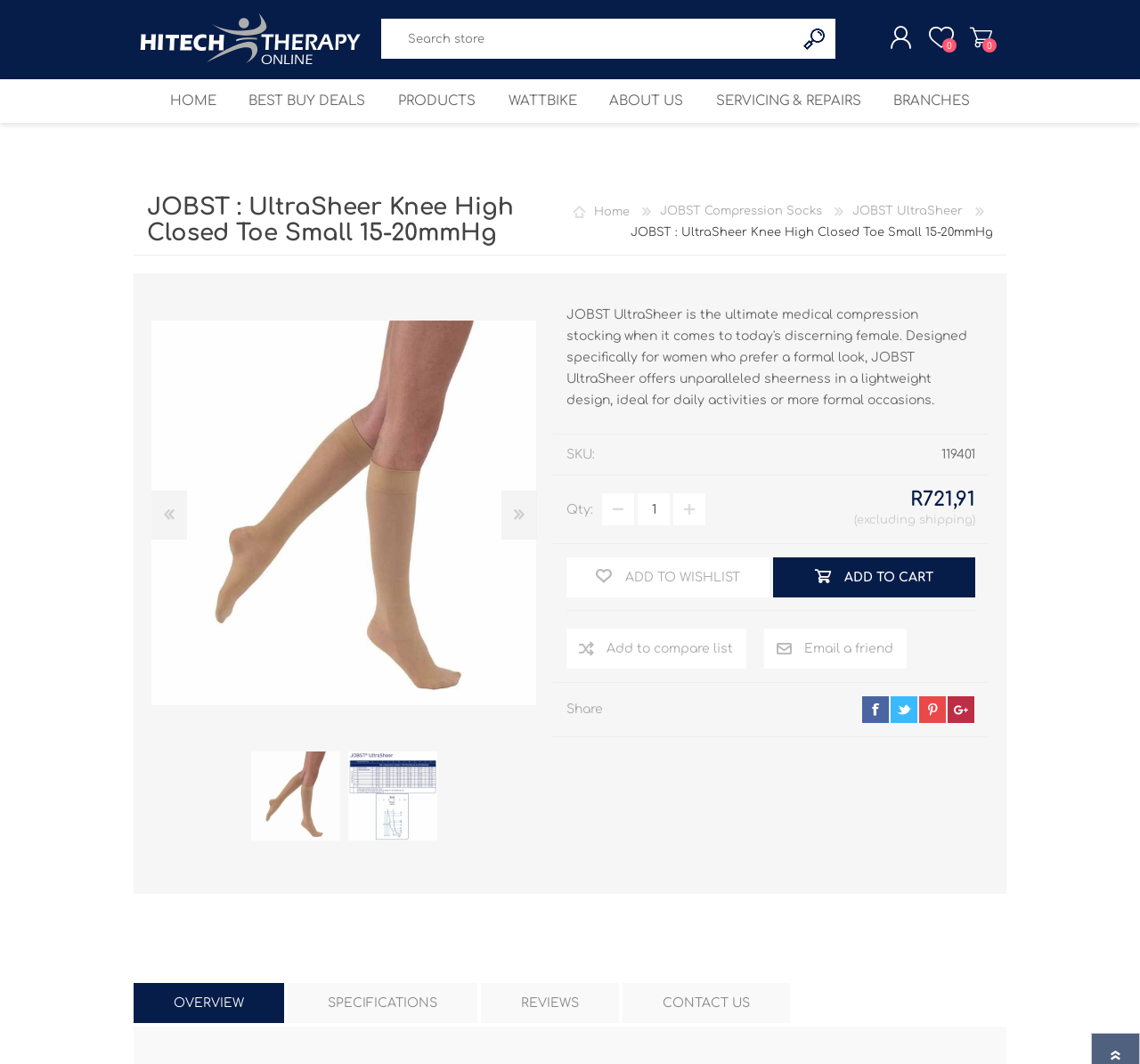Explain in detail what you observe on this webpage.

This webpage is about a product called JOBST UltraSheer Knee High Closed Toe Medium 15-20mmHg, which is a medical compression stocking. At the top of the page, there is a navigation bar with links to the website's homepage, best buy deals, and other categories. Below the navigation bar, there is a search bar and a button to search the store. 

To the right of the search bar, there are links to register, log in, wishlist, and shopping cart. Below these links, there is a message indicating that the shopping cart is empty. 

On the left side of the page, there is a menu with links to various categories, including braces, cast and wound cover specials, educational products, and more. 

In the main content area, there is a table with links to different products, including JOBST Compression Socks and JOBST UltraSheer. Below the table, there is a heading with the product name and a description. 

To the right of the heading, there is an image of the product. Below the image, there are links to the product's sizing guide and a button to add the product to the wishlist or cart. 

Further down the page, there is a section with product details, including the SKU, price, and quantity. There are also buttons to add the product to the wishlist, cart, or compare list, as well as a button to email a friend about the product. 

At the bottom of the page, there is a section with social media links to share the product on Facebook, Twitter, Pinterest, and Google+.